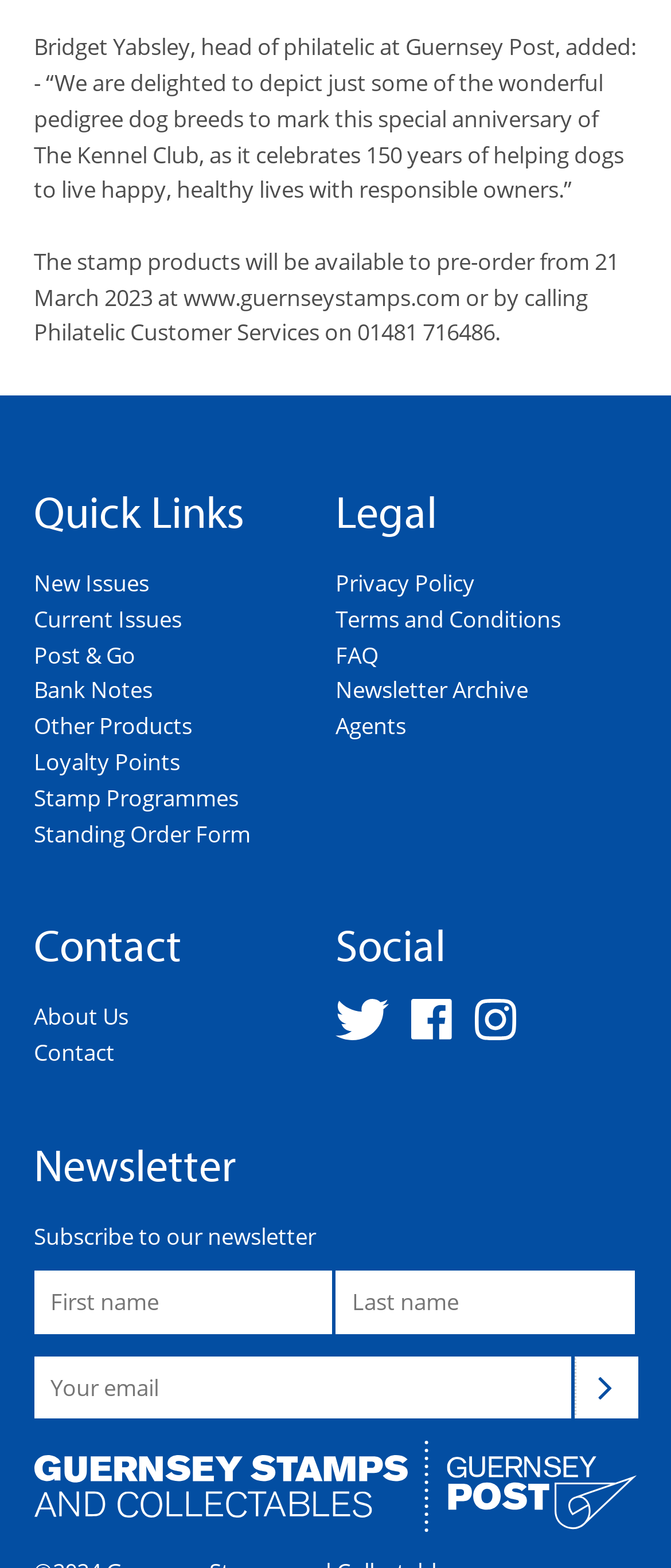Specify the bounding box coordinates of the area that needs to be clicked to achieve the following instruction: "Click on Condor Line".

None